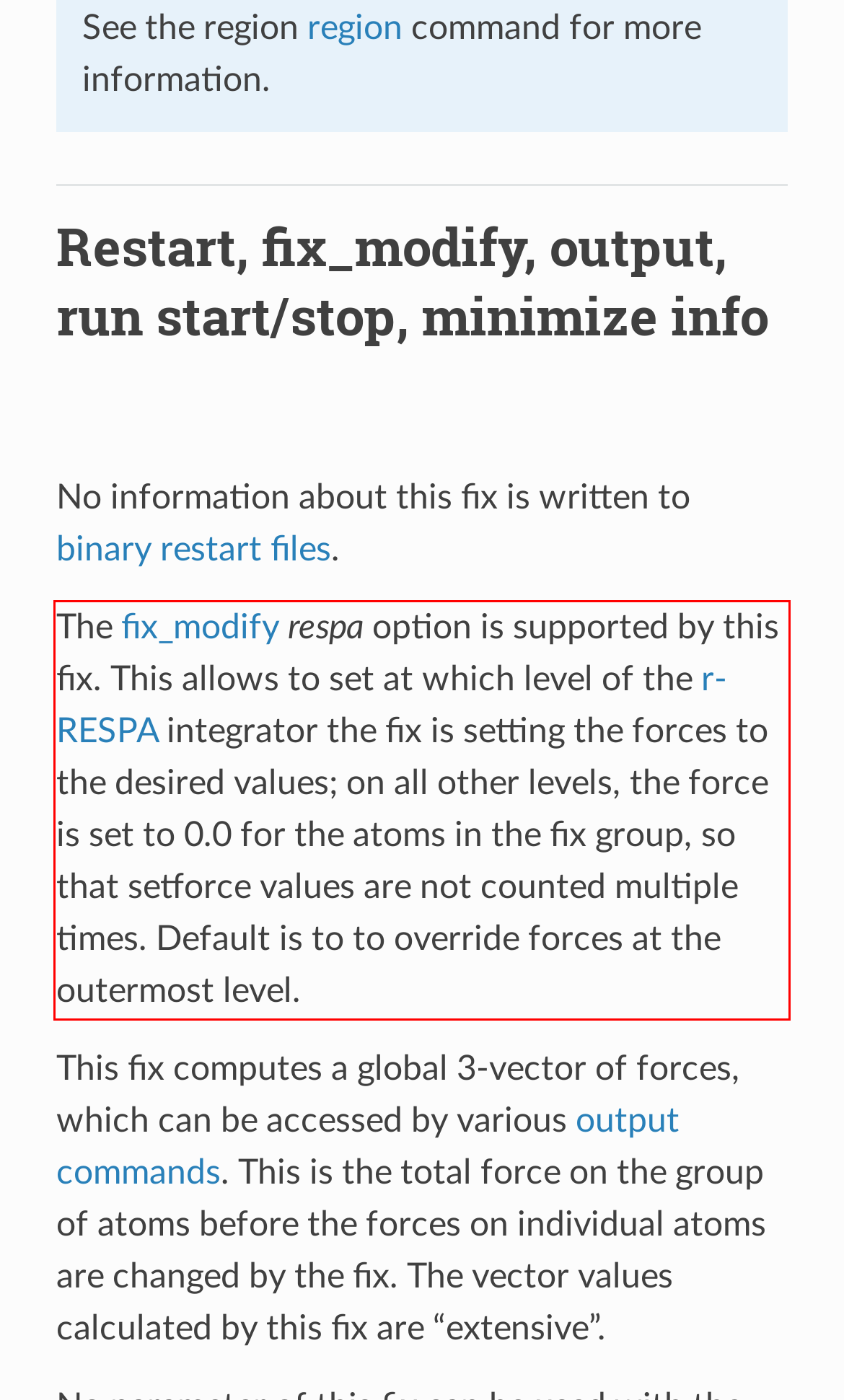Look at the provided screenshot of the webpage and perform OCR on the text within the red bounding box.

The fix_modify respa option is supported by this fix. This allows to set at which level of the r-RESPA integrator the fix is setting the forces to the desired values; on all other levels, the force is set to 0.0 for the atoms in the fix group, so that setforce values are not counted multiple times. Default is to to override forces at the outermost level.